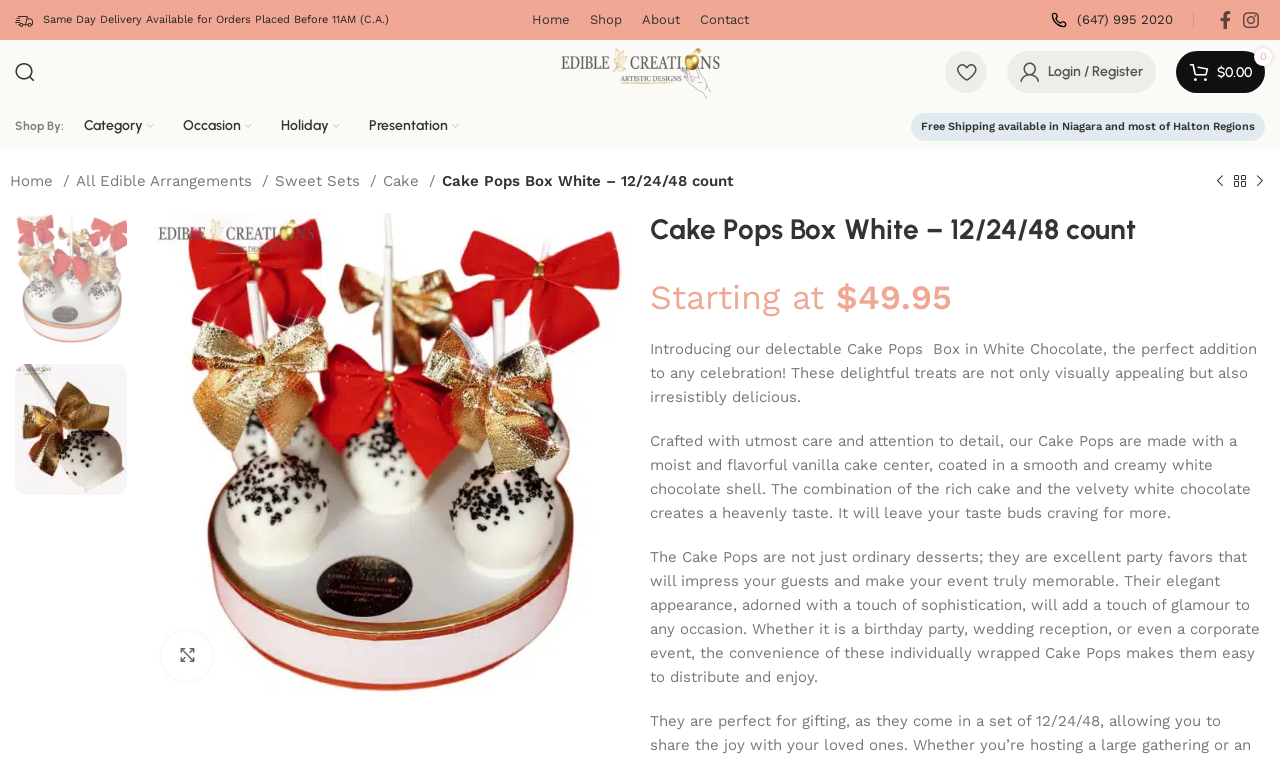What is the product being sold on this page?
Please provide a single word or phrase as your answer based on the image.

Cake Pops Box White